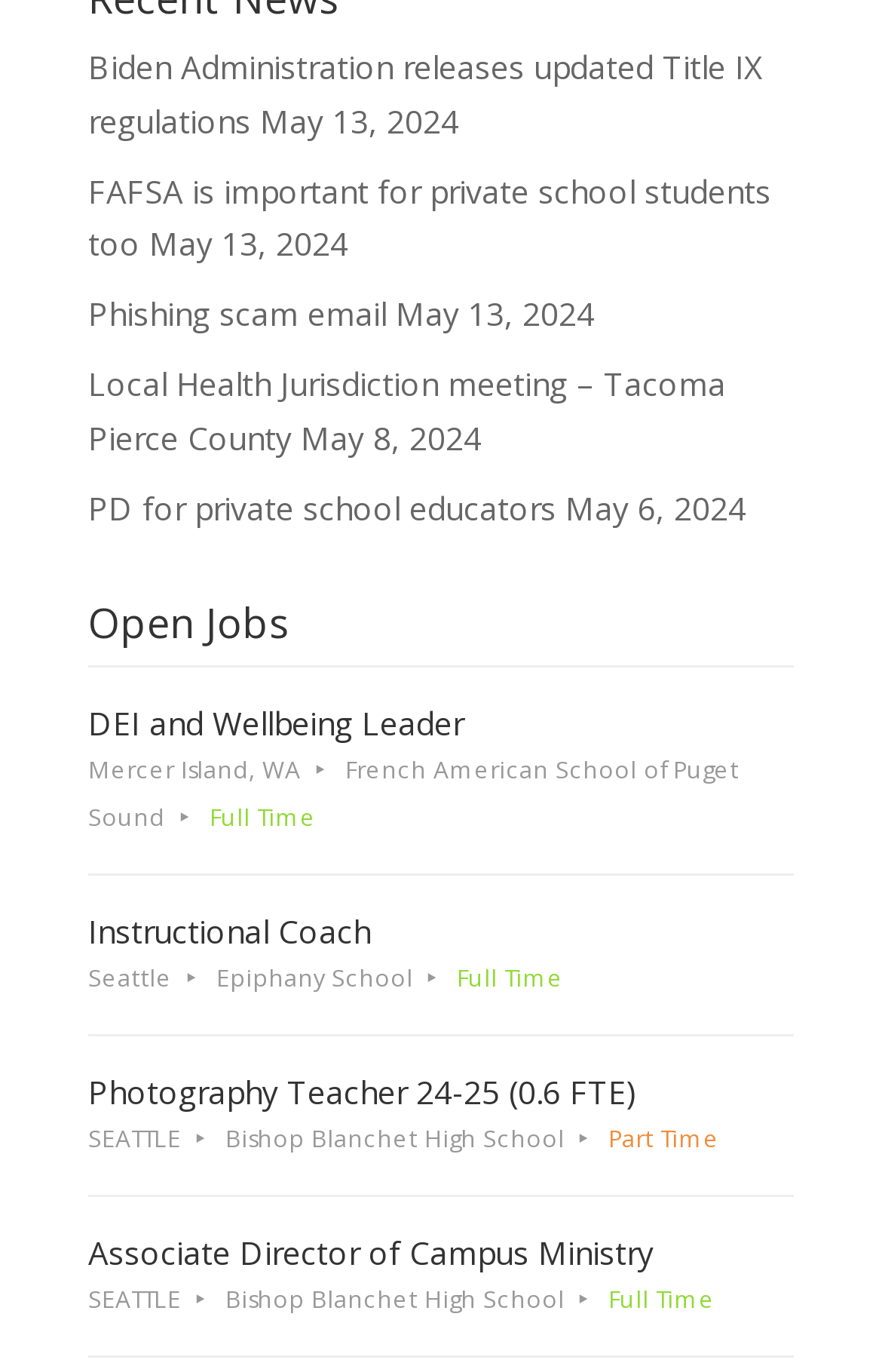How many job openings are listed?
Please ensure your answer is as detailed and informative as possible.

I counted the number of links under the 'Open Jobs' heading, which are 'DEI and Wellbeing Leader Mercer Island, WA‣ French American School of Puget Sound‣ Full Time', 'Instructional Coach Seattle‣ Epiphany School‣ Full Time', 'Photography Teacher 24-25 (0.6 FTE) SEATTLE‣ Bishop Blanchet High School‣ Part Time', and another job opening with no link text. There are 4 job openings listed.